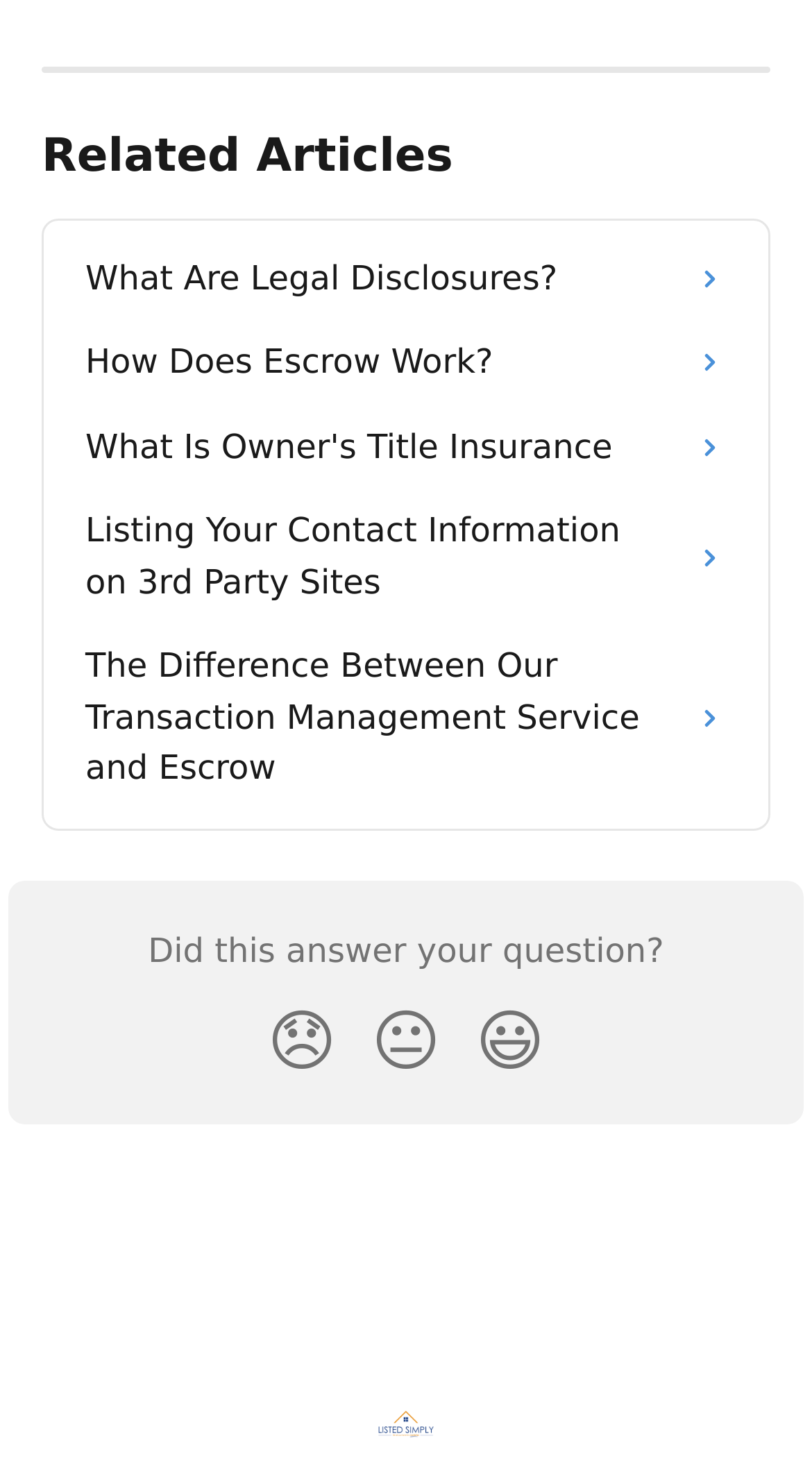Please locate the clickable area by providing the bounding box coordinates to follow this instruction: "Click on 'Disappointed Reaction'".

[0.308, 0.666, 0.436, 0.743]